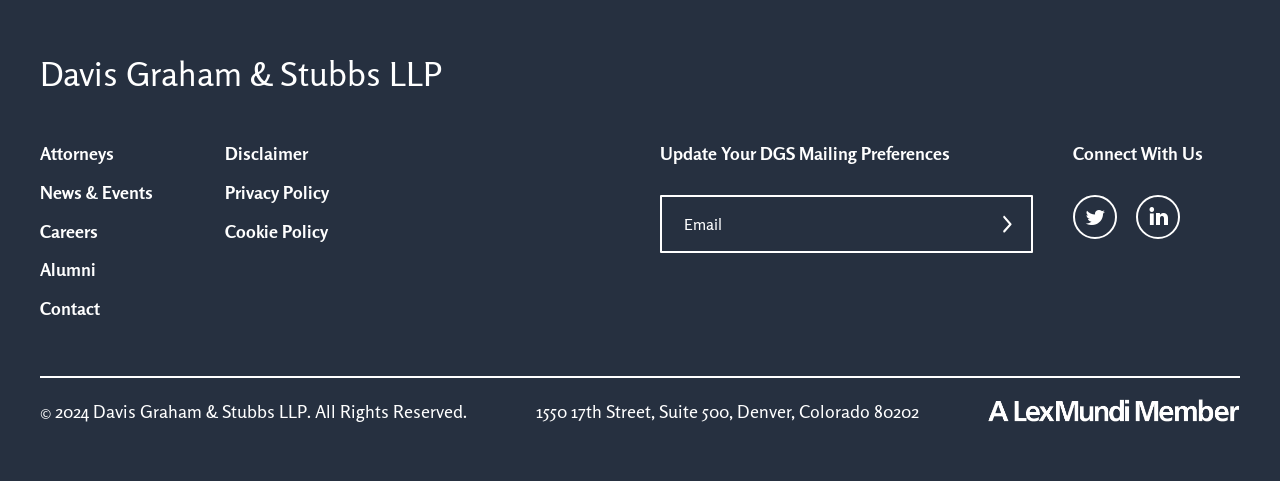Answer the question using only one word or a concise phrase: What is the purpose of the textbox?

Email